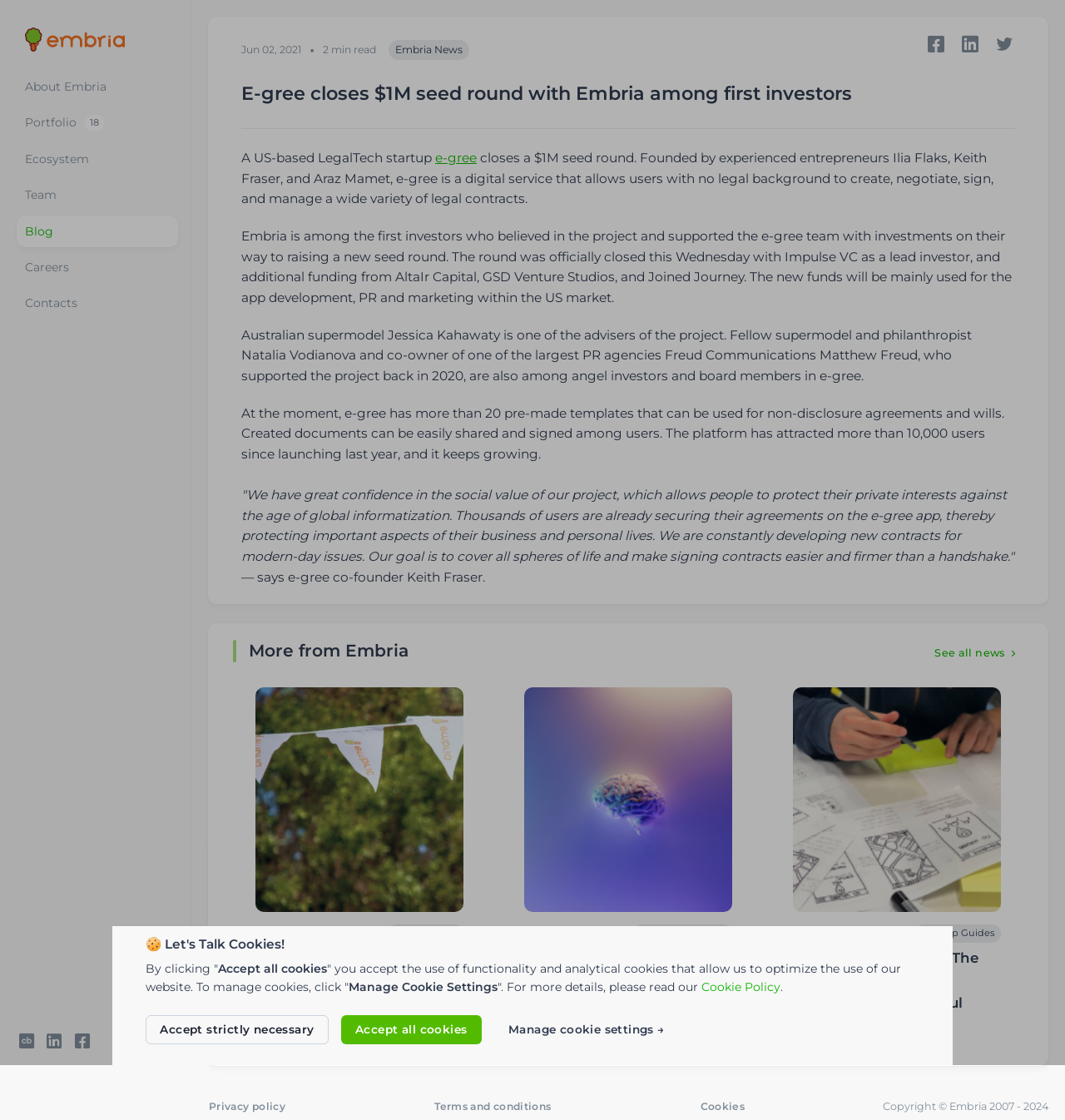Find the bounding box coordinates for the area that must be clicked to perform this action: "Read Top 5 AI tools used by Embria startups in 2023".

[0.484, 0.606, 0.695, 0.937]